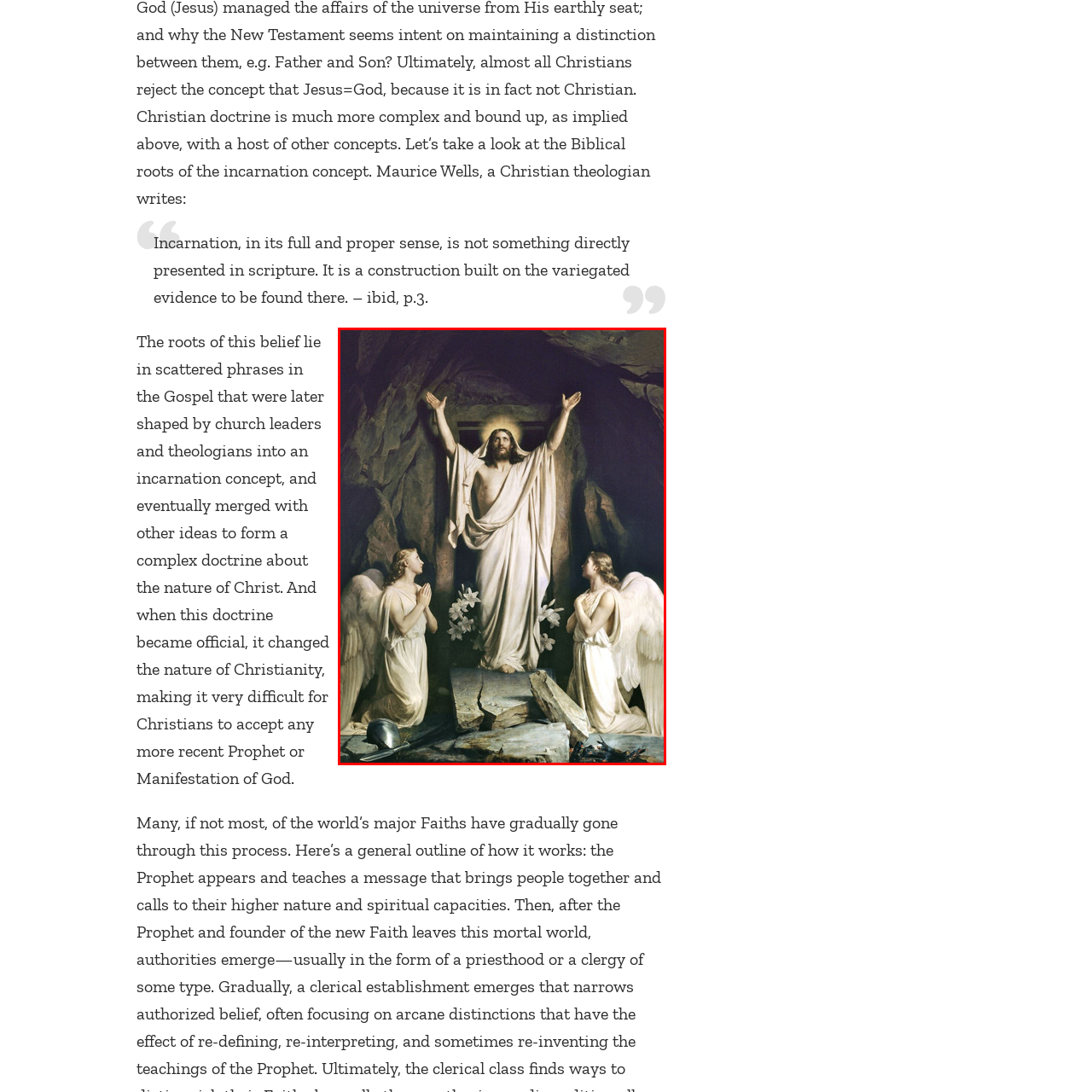Explain in detail the content of the image enclosed by the red outline.

The image titled "Resurrection of Christ" depicts a powerful and serene moment of Christ emerging from the tomb after His resurrection. Central to the composition is Jesus, portrayed with open arms and a radiant expression, symbolizing triumph over death and the promise of eternal life. He is draped in a flowing white robe, which enhances the divine quality of the scene.

Flanking Him are two ethereal angels, one on each side, both dressed in delicate white garments, their poses reflecting reverence and awe. The angel on the left kneels in prayer, while the angel on the right stands gracefully with an attentive gaze towards Christ.

The backdrop features a rocky cave, suggesting the setting of the resurrection, and is complemented by scattered stones and remnants of the tomb. The overall palette is rich and warm, evoking a sense of hope and renewal, characteristic of this pivotal moment in Christian theology—the resurrection that forms the foundation of the faith, as expressed in various interpretations throughout history. This image encapsulates the profound spiritual significance of resurrection and the transformative power of faith.